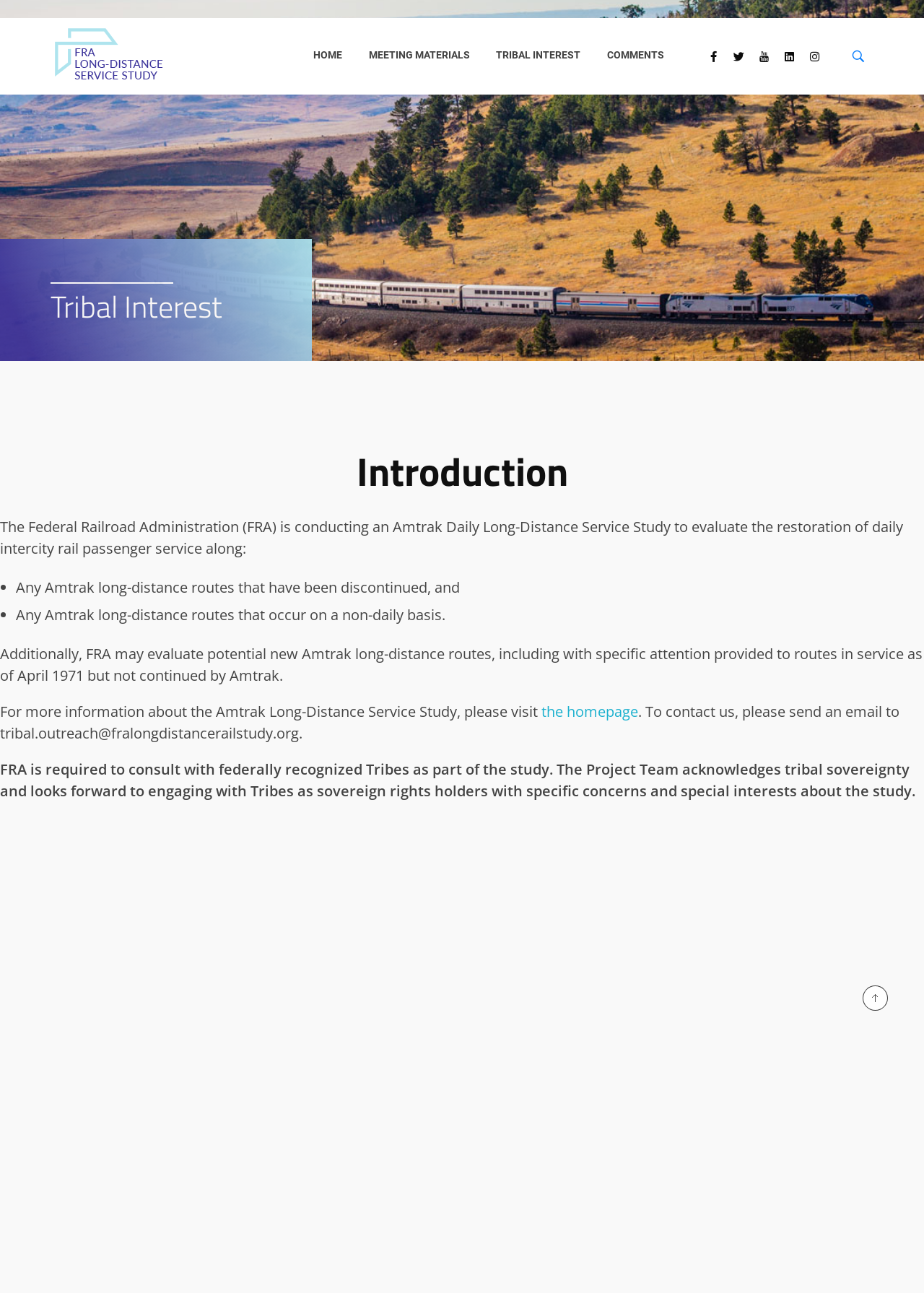Extract the bounding box of the UI element described as: "tribal.outreach@fralongdistancerailstudy.org".

[0.331, 0.906, 0.669, 0.925]